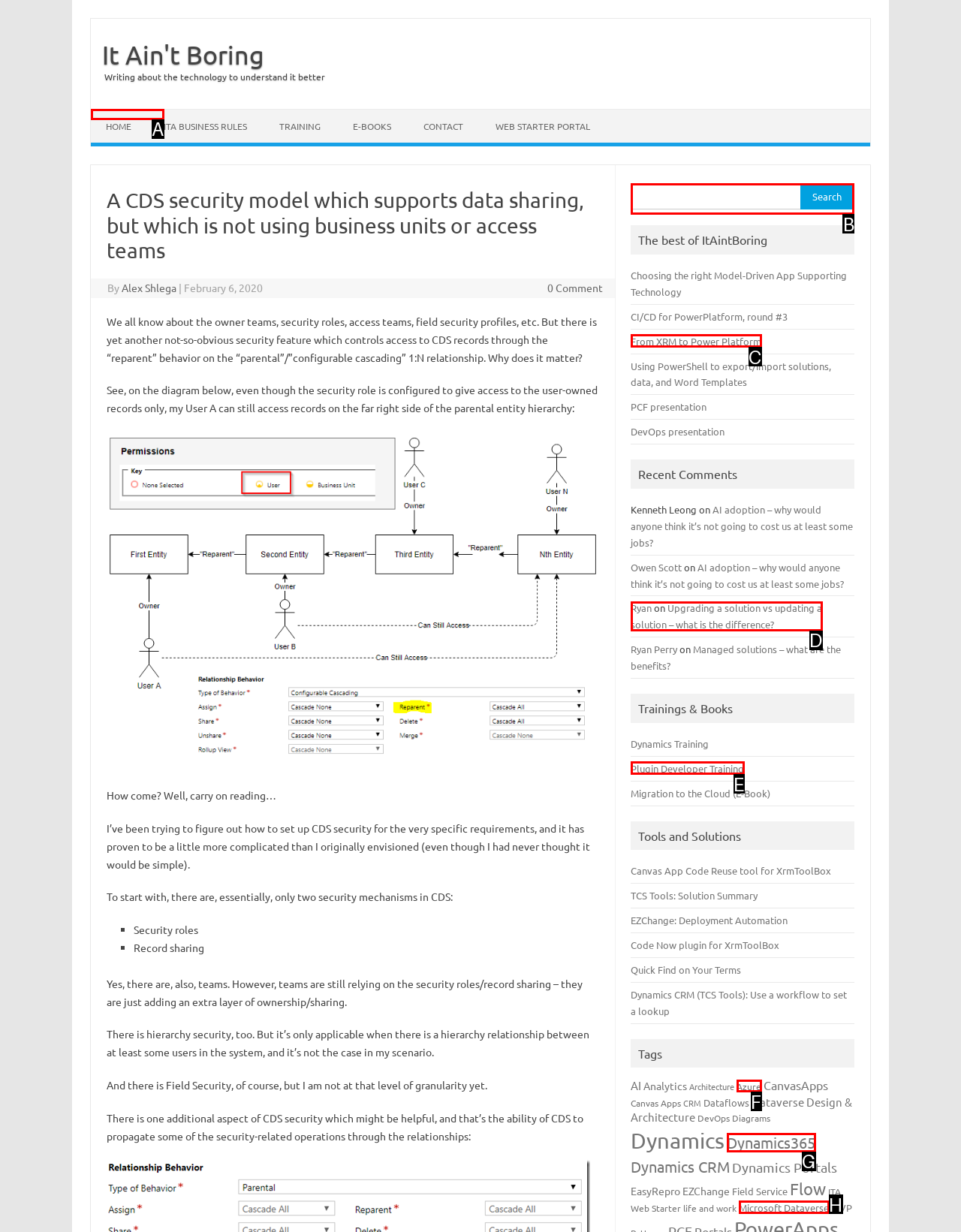Select the option I need to click to accomplish this task: Search for something
Provide the letter of the selected choice from the given options.

B